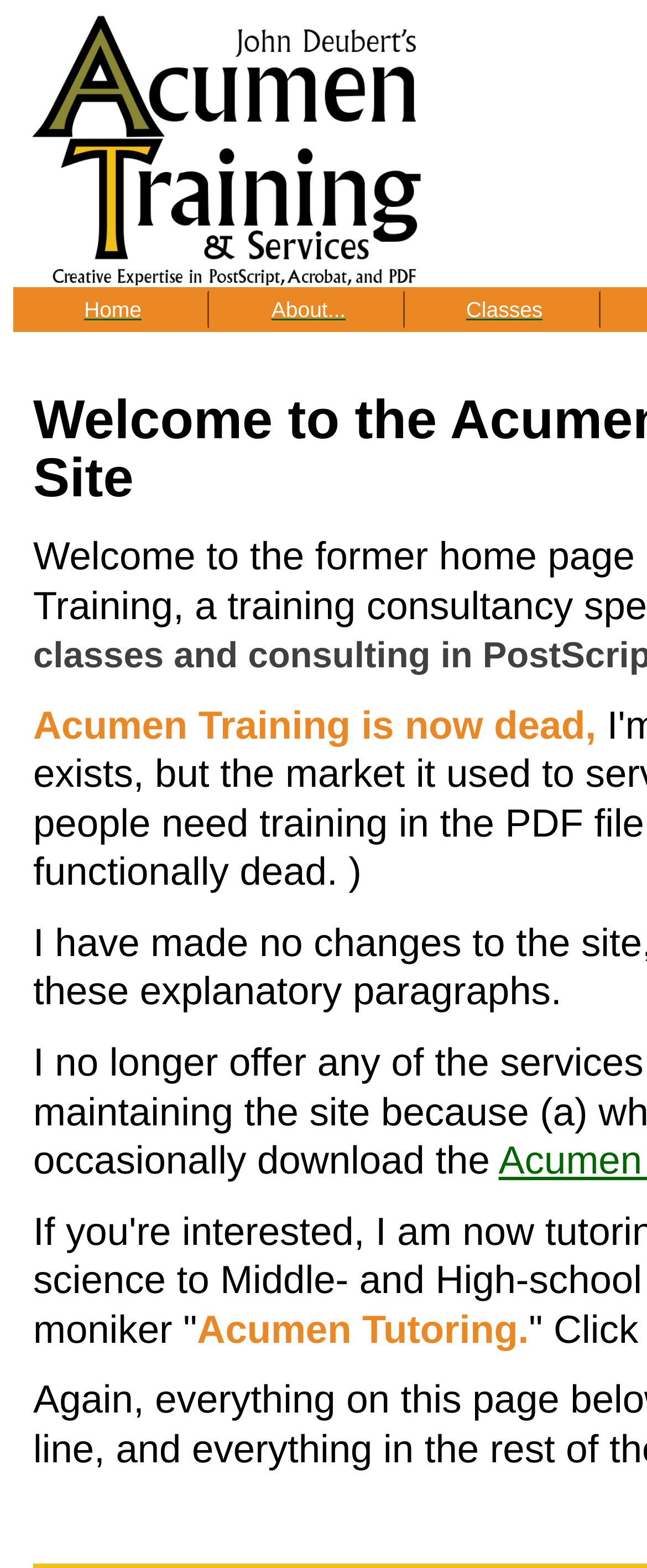Determine the primary headline of the webpage.

Welcome to the Acumen Training Archive Site